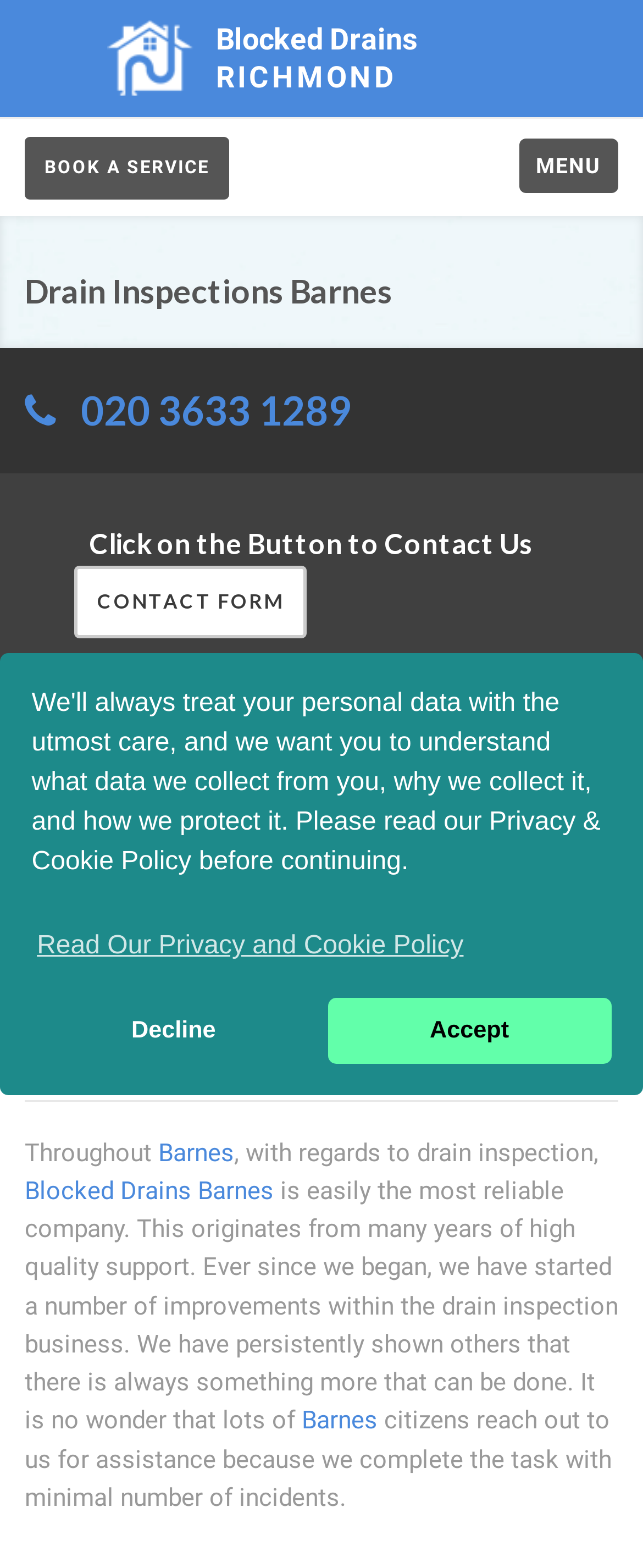Point out the bounding box coordinates of the section to click in order to follow this instruction: "Fill out the CONTACT FORM".

[0.115, 0.36, 0.477, 0.407]